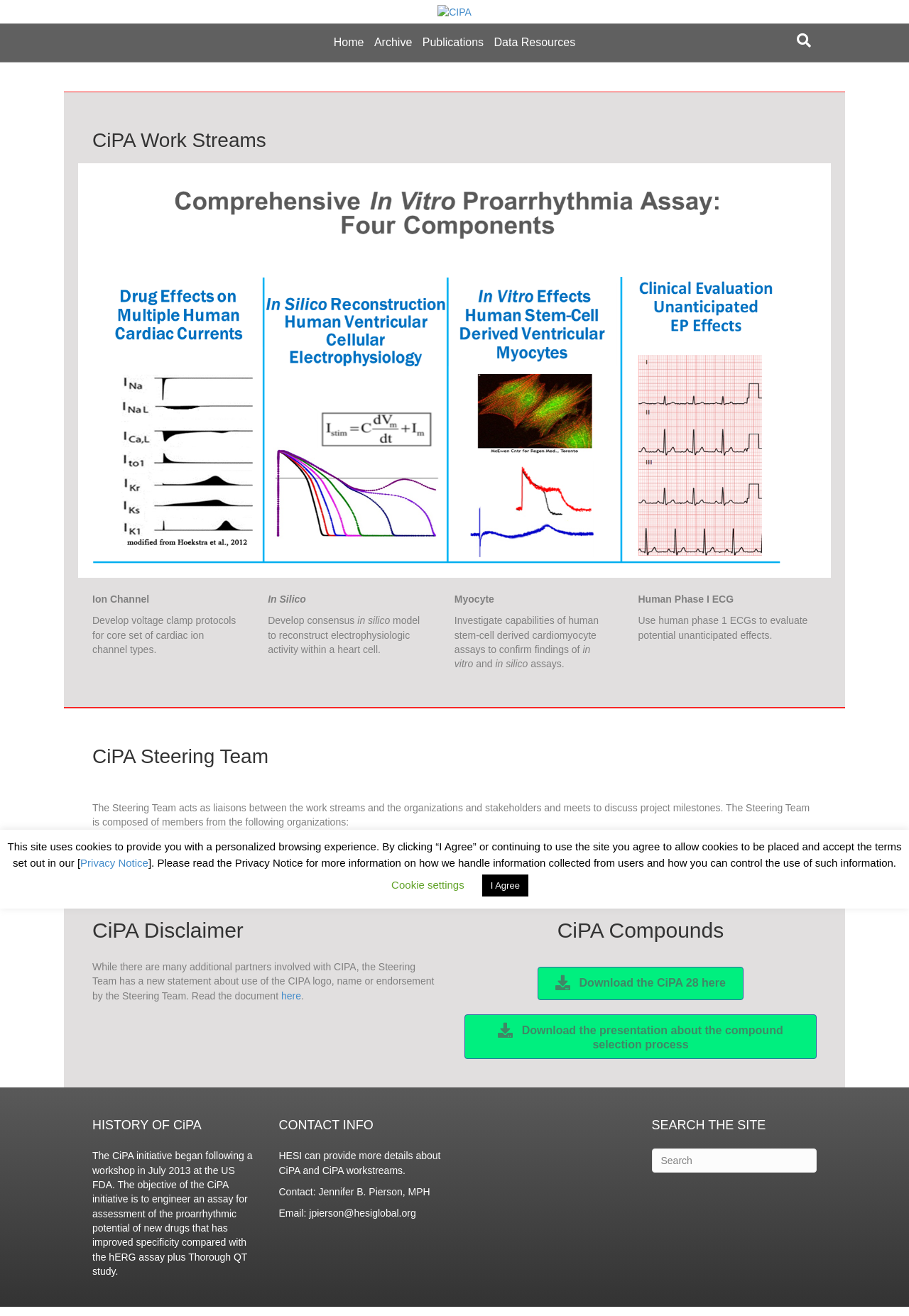Using the details from the image, please elaborate on the following question: How many work streams are mentioned?

There are four work streams mentioned: Ion Channel, In Silico, Myocyte, and Human Phase I ECG. These can be found in the section 'CiPA Work Streams'.